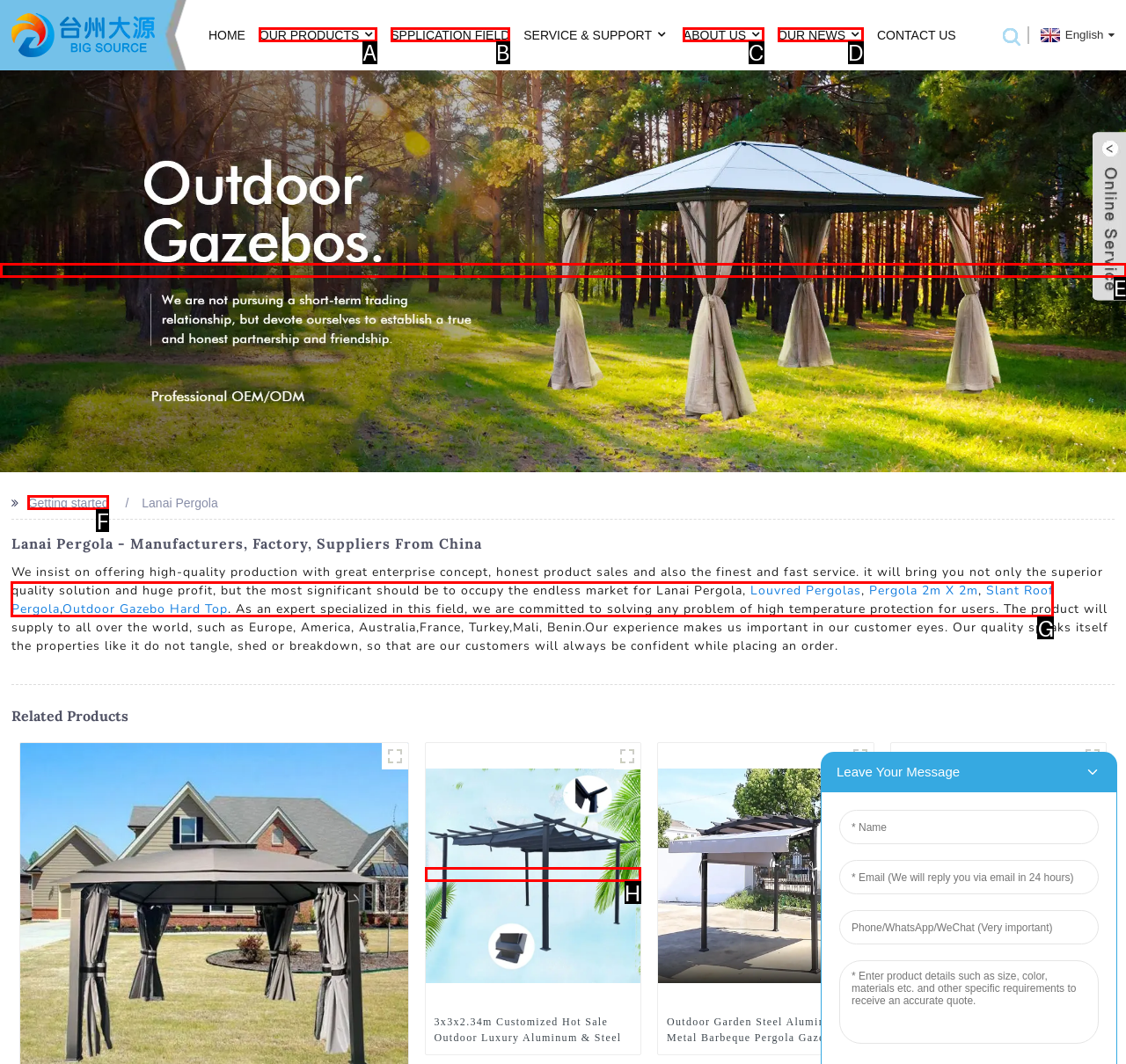Match the following description to a UI element: Slant Roof Pergola
Provide the letter of the matching option directly.

G